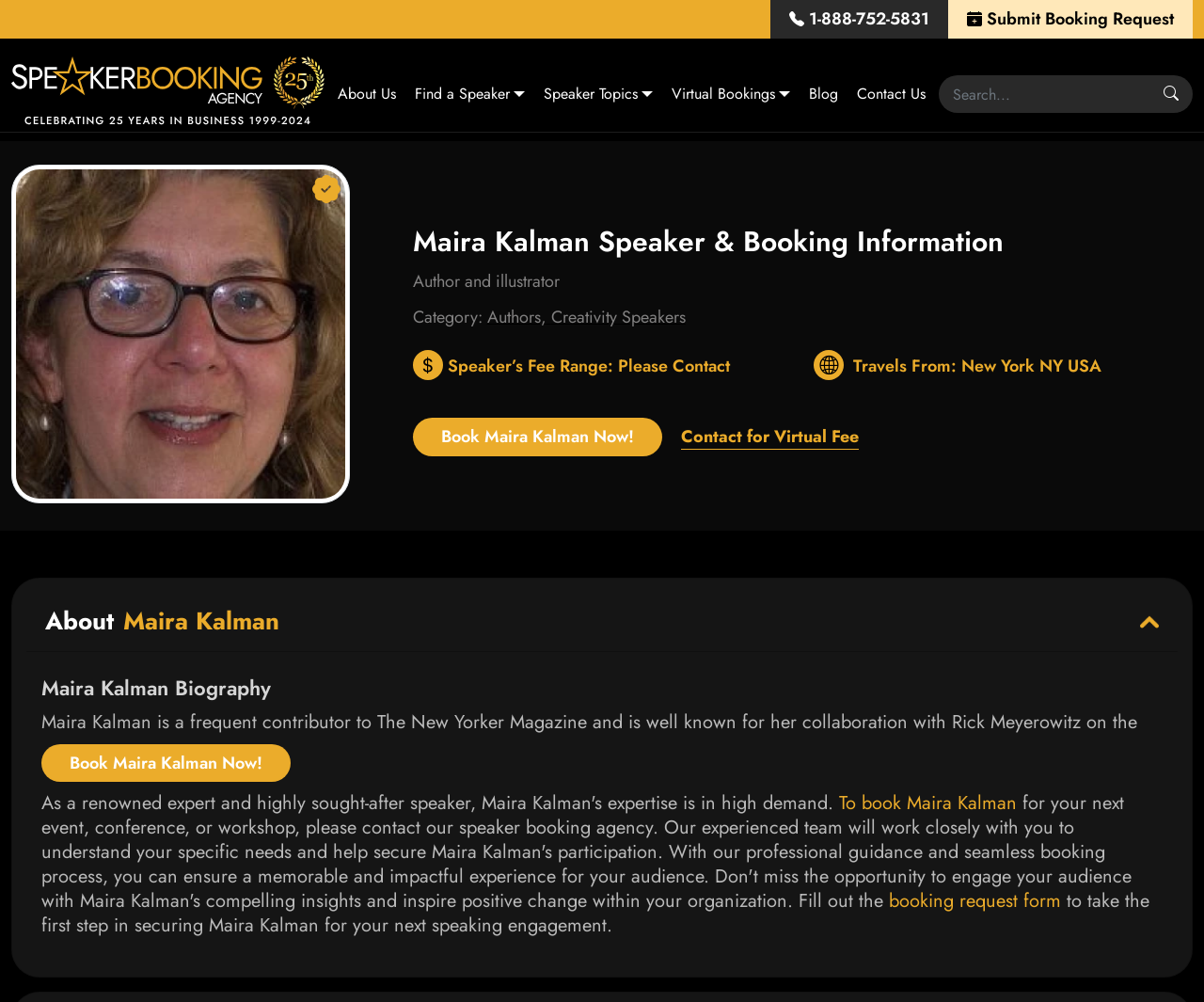Identify the bounding box coordinates for the region of the element that should be clicked to carry out the instruction: "Submit a booking request". The bounding box coordinates should be four float numbers between 0 and 1, i.e., [left, top, right, bottom].

[0.787, 0.0, 0.991, 0.038]